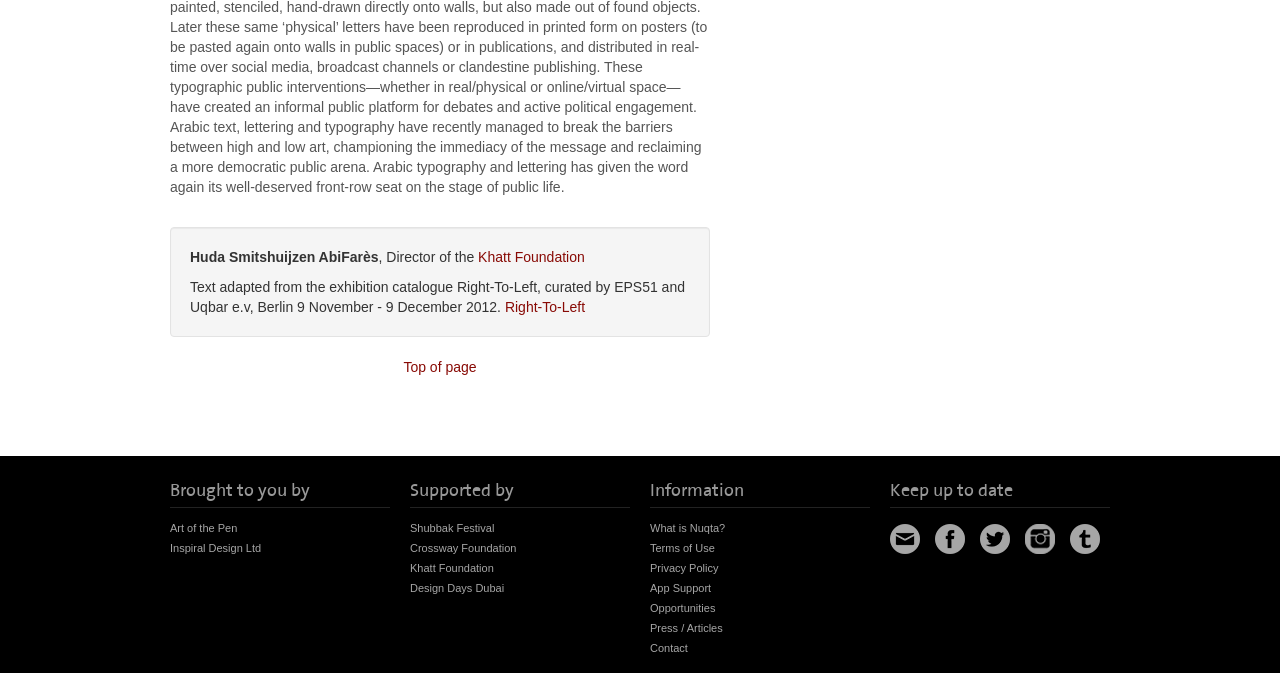Identify the bounding box coordinates for the region to click in order to carry out this instruction: "Check Opportunities". Provide the coordinates using four float numbers between 0 and 1, formatted as [left, top, right, bottom].

[0.508, 0.894, 0.559, 0.912]